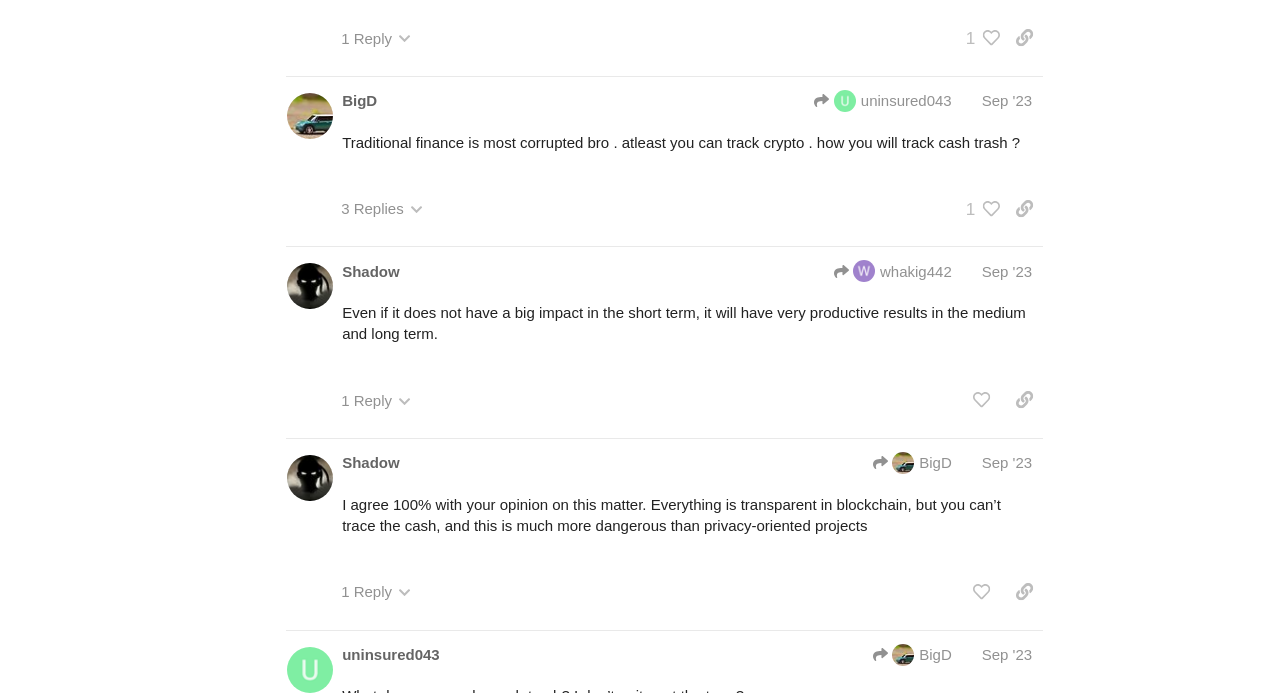Locate the coordinates of the bounding box for the clickable region that fulfills this instruction: "Like this post".

[0.752, 0.553, 0.781, 0.603]